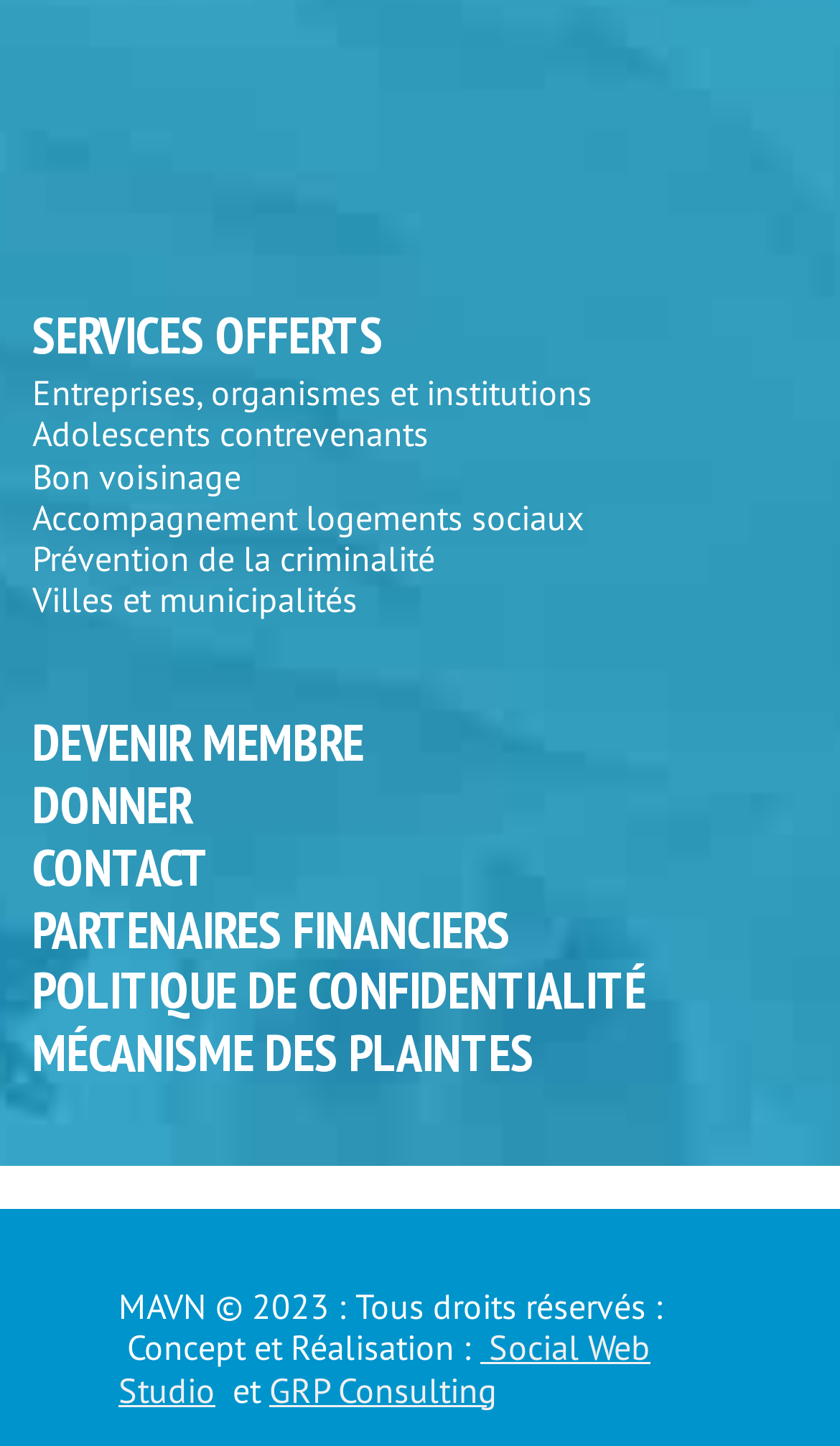Locate the bounding box coordinates of the element that needs to be clicked to carry out the instruction: "View more topics". The coordinates should be given as four float numbers ranging from 0 to 1, i.e., [left, top, right, bottom].

None